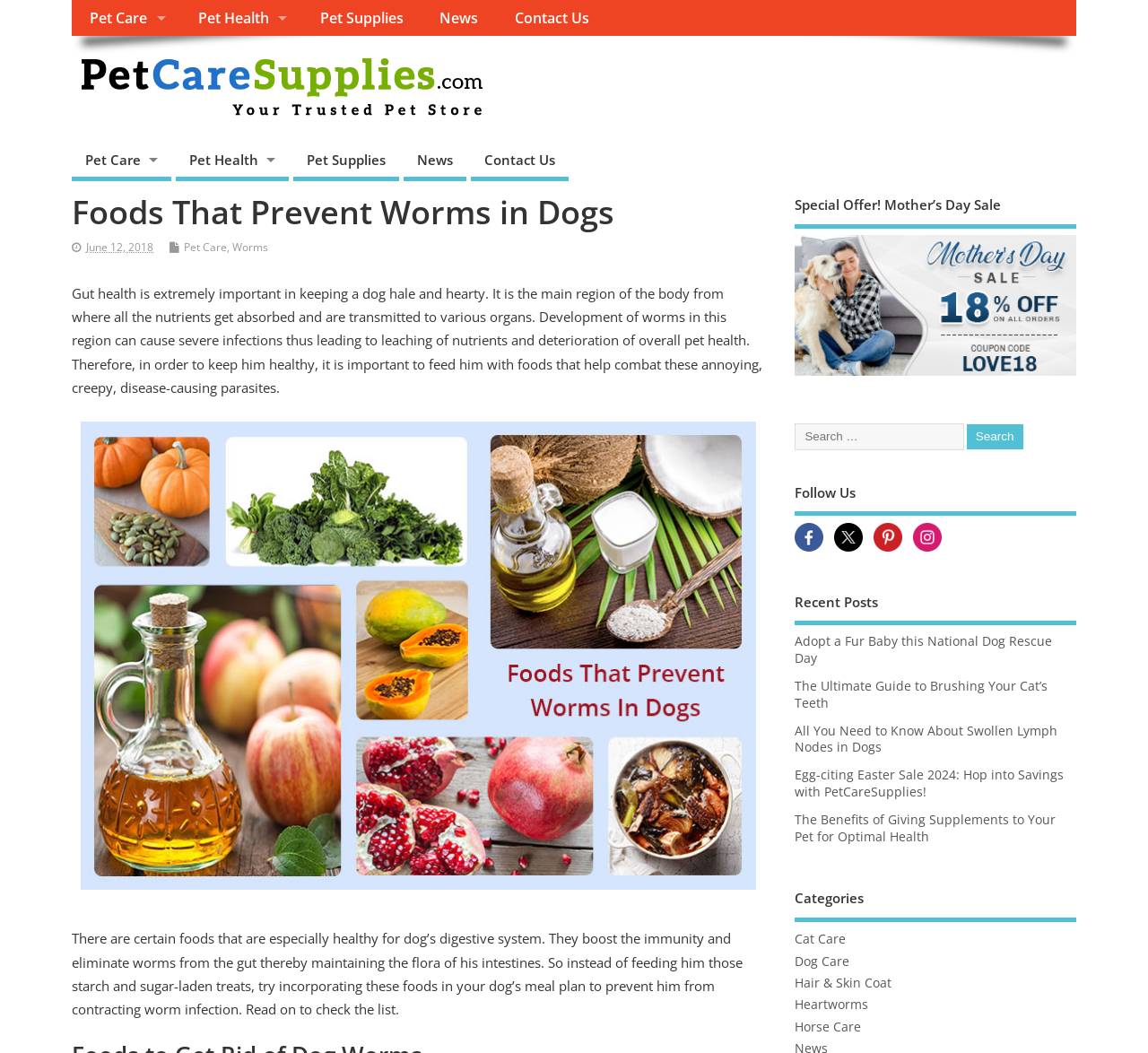Please examine the image and answer the question with a detailed explanation:
How can users follow the website's social media accounts?

The webpage provides links to the website's social media accounts, including Facebook, Twitter, Pinterest, and Instagram, allowing users to click on these links and follow the website's accounts.